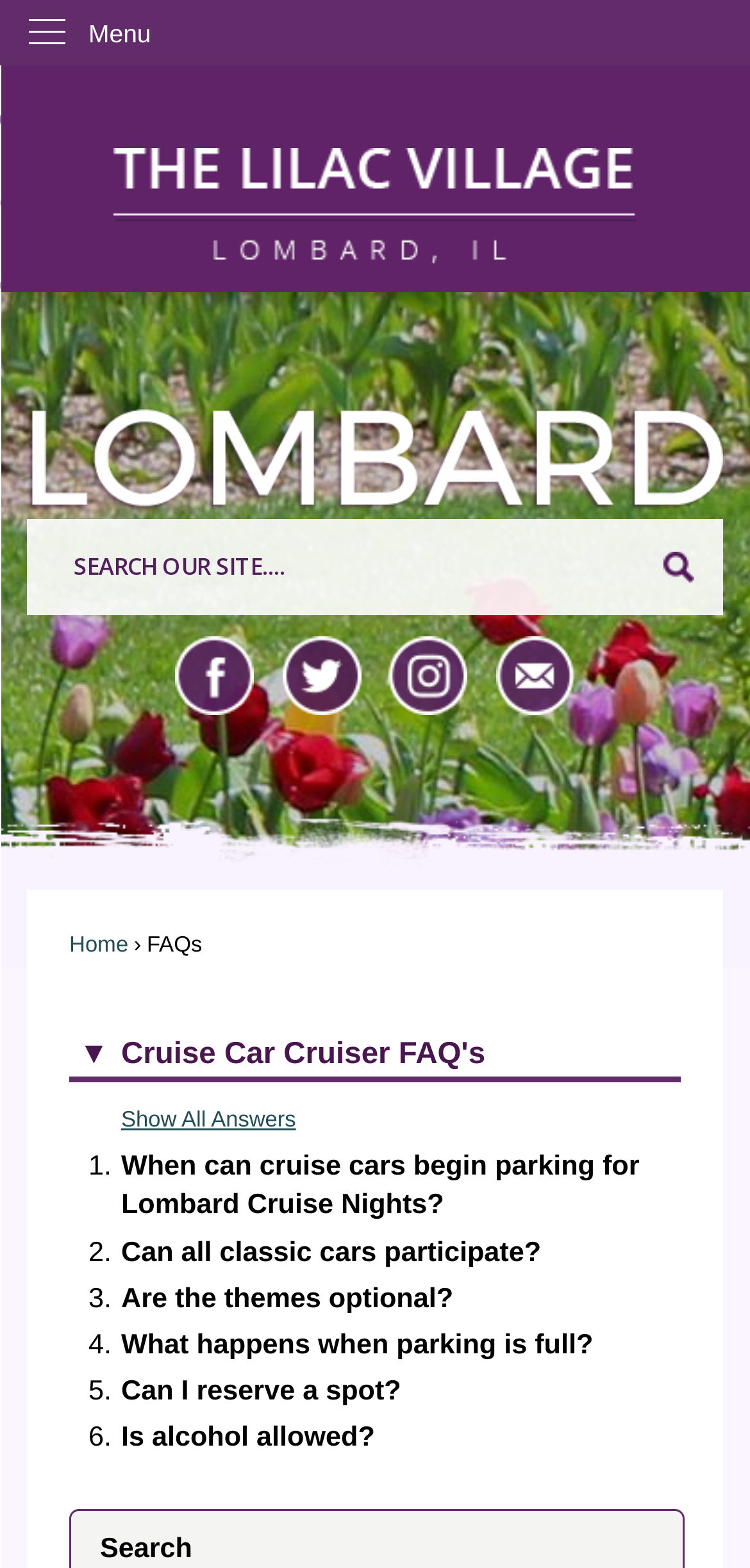Extract the bounding box coordinates for the described element: "Is alcohol allowed?". The coordinates should be represented as four float numbers between 0 and 1: [left, top, right, bottom].

[0.161, 0.907, 0.5, 0.927]